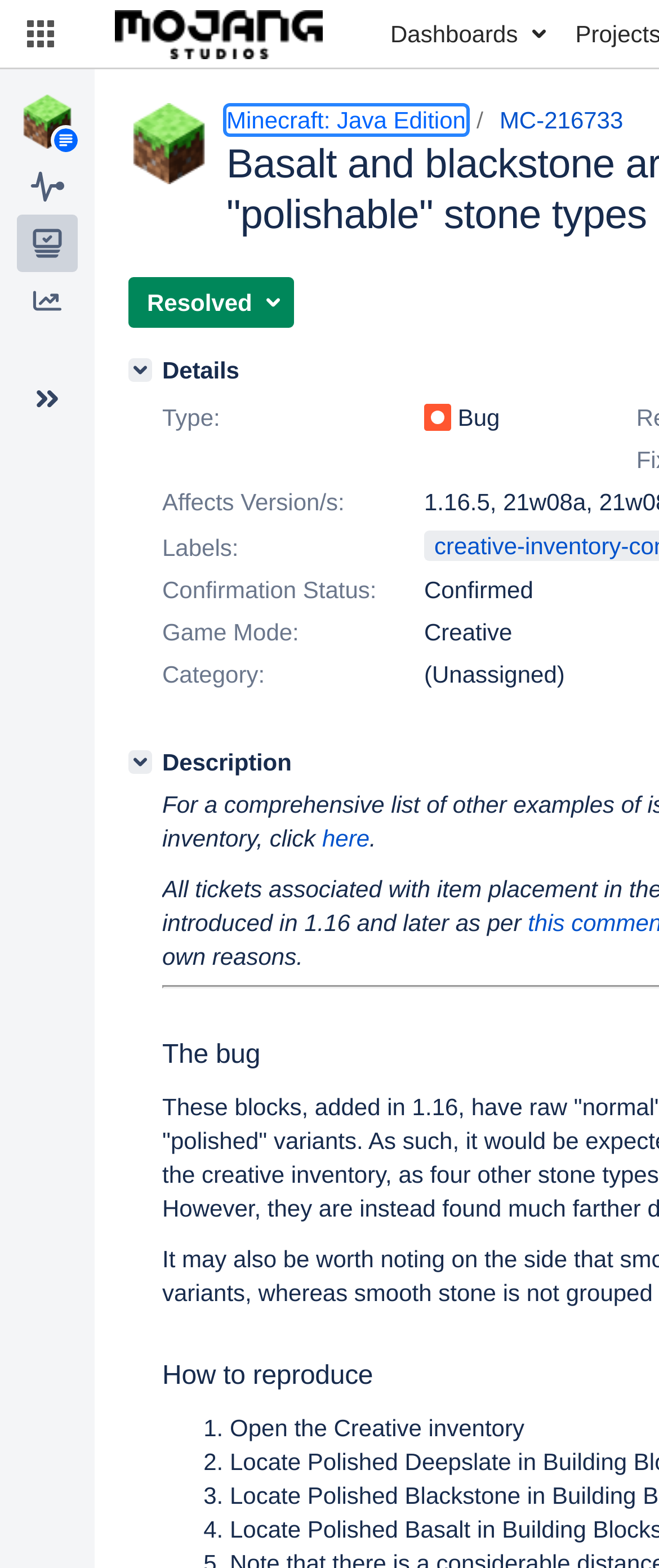Identify and provide the bounding box for the element described by: "title="Minecraft: Java Edition"".

[0.031, 0.06, 0.113, 0.095]